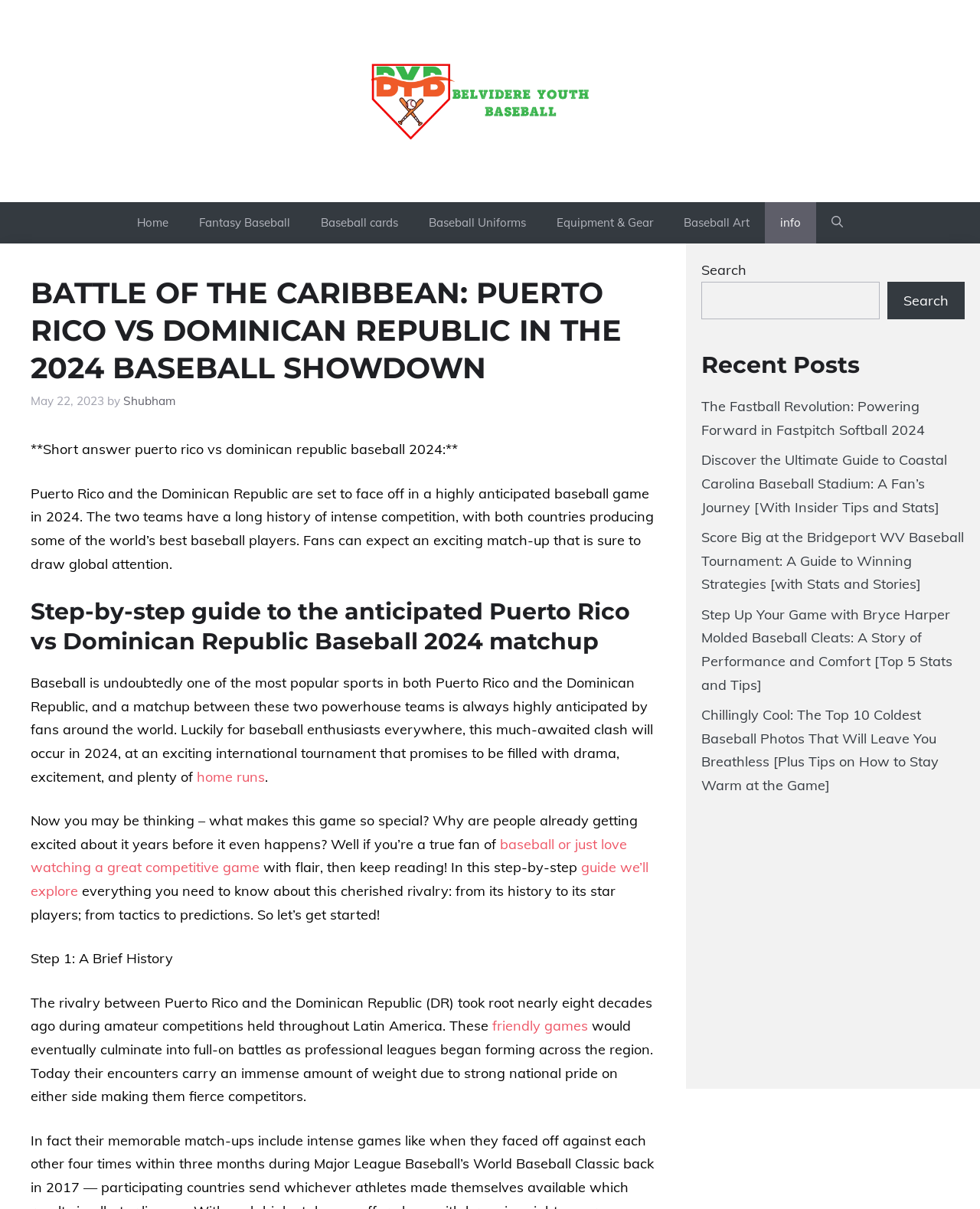Give the bounding box coordinates for the element described as: "home runs".

[0.201, 0.635, 0.27, 0.65]